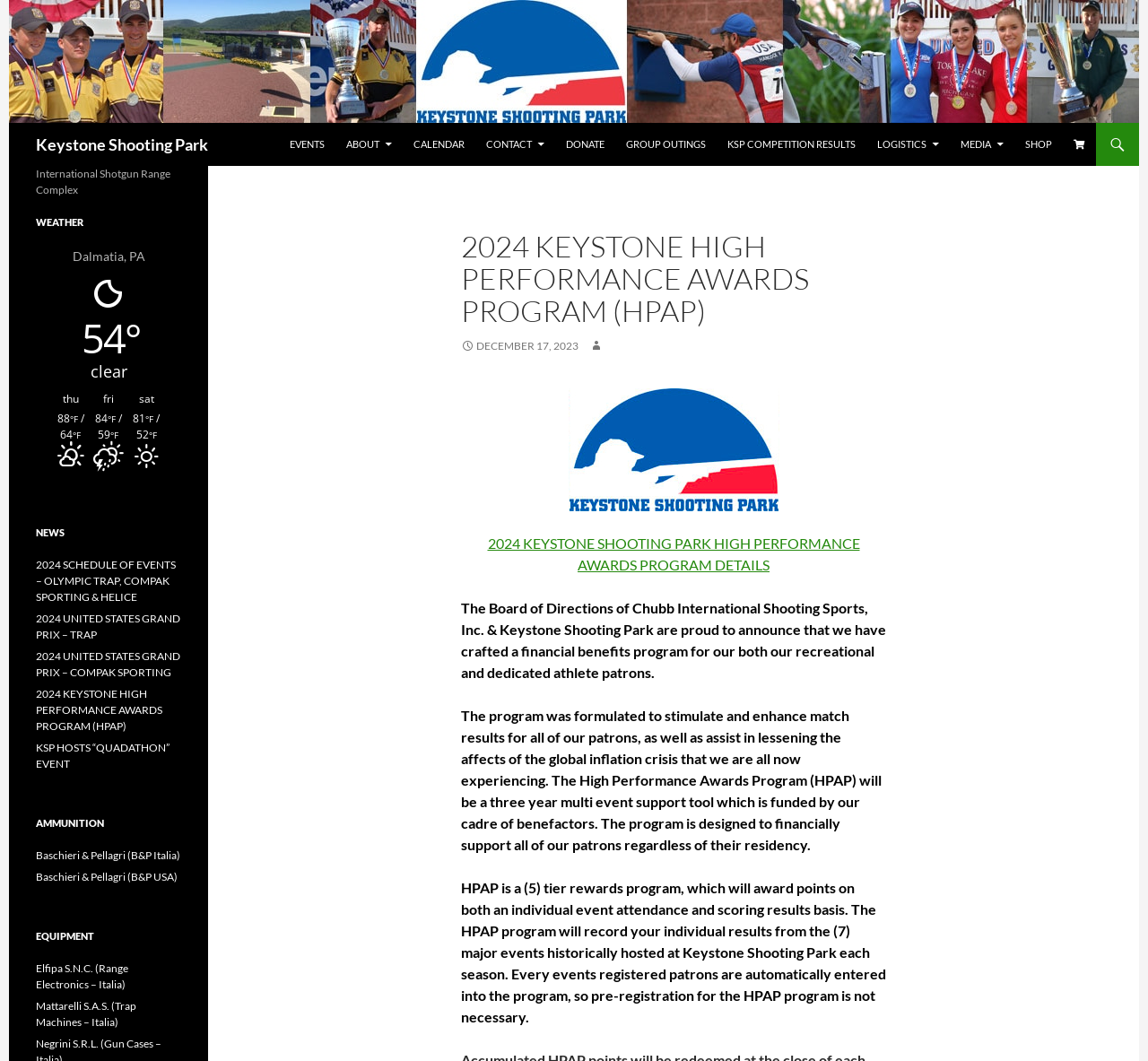Provide the bounding box coordinates of the UI element this sentence describes: "alt="Keystone Shooting Park"".

[0.008, 0.048, 0.992, 0.064]